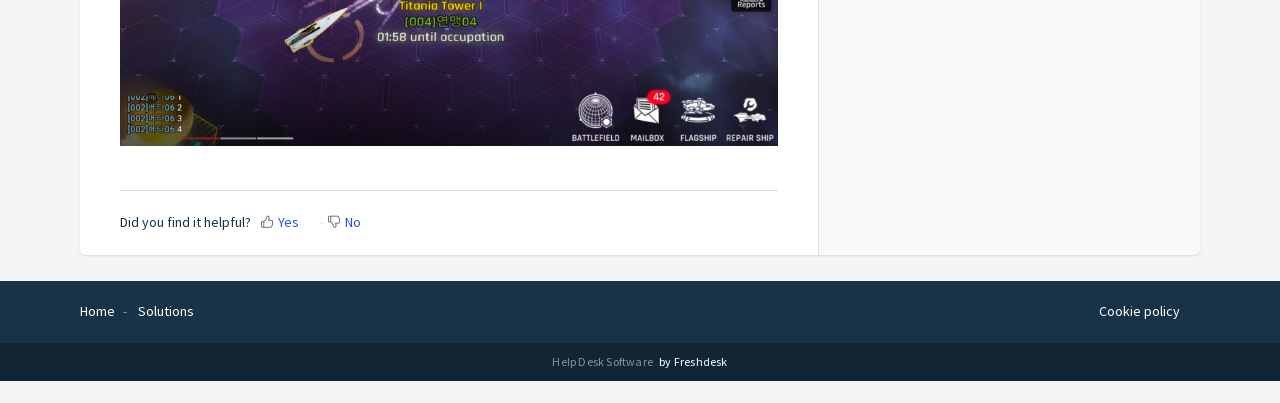Refer to the element description Solutions and identify the corresponding bounding box in the screenshot. Format the coordinates as (top-left x, top-left y, bottom-right x, bottom-right y) with values in the range of 0 to 1.

[0.108, 0.75, 0.152, 0.794]